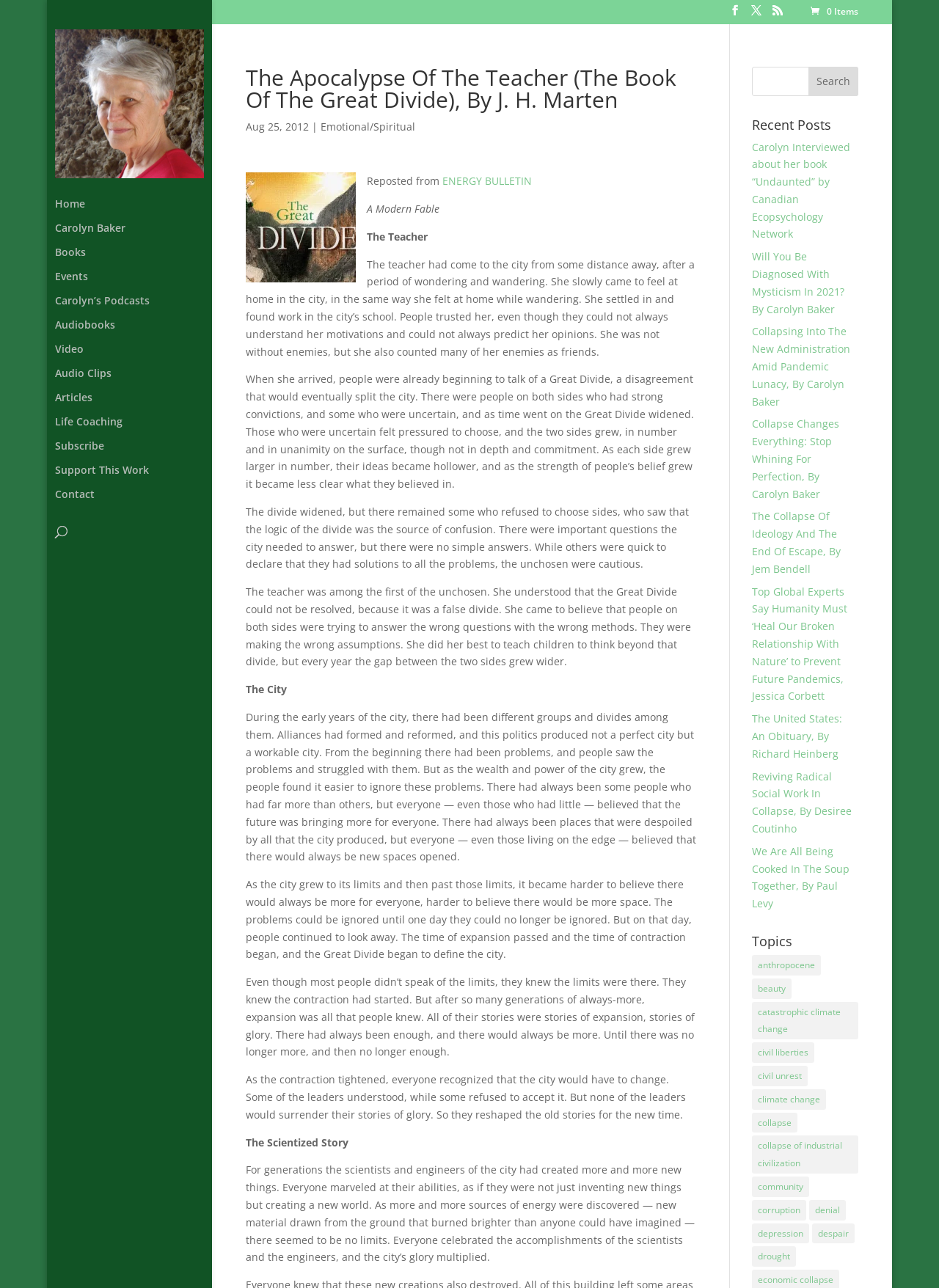Give a detailed account of the webpage's layout and content.

This webpage is about Carolyn Baker's website, featuring her book "The Apocalypse Of The Teacher (The Book Of The Great Divide)" by J. H. Marten. At the top, there is a navigation menu with links to "Home", "Books", "Events", "Carolyn's Podcasts", "Audiobooks", "Video", "Audio Clips", "Articles", "Life Coaching", "Subscribe", "Support This Work", and "Contact". Below the navigation menu, there is a search bar.

The main content of the webpage is divided into two sections. On the left side, there is a heading "The Apocalypse Of The Teacher (The Book Of The Great Divide), By J. H. Marten" followed by a brief description of the book. Below the description, there is an image and a passage of text that appears to be an excerpt from the book. The passage describes the story of a teacher who comes to a city and tries to teach children to think beyond the Great Divide, a disagreement that is splitting the city.

On the right side, there is a section titled "Recent Posts" that lists several articles with links to read more. The articles are written by Carolyn Baker and other authors, and they cover topics such as collapse, climate change, and social work. Below the "Recent Posts" section, there is a section titled "Topics" that lists various categories with the number of items in each category. The categories include "anthropocene", "beauty", "catastrophic climate change", and many others.

At the top right corner of the webpage, there are several social media links represented by icons. There is also a search bar at the bottom right corner of the webpage.